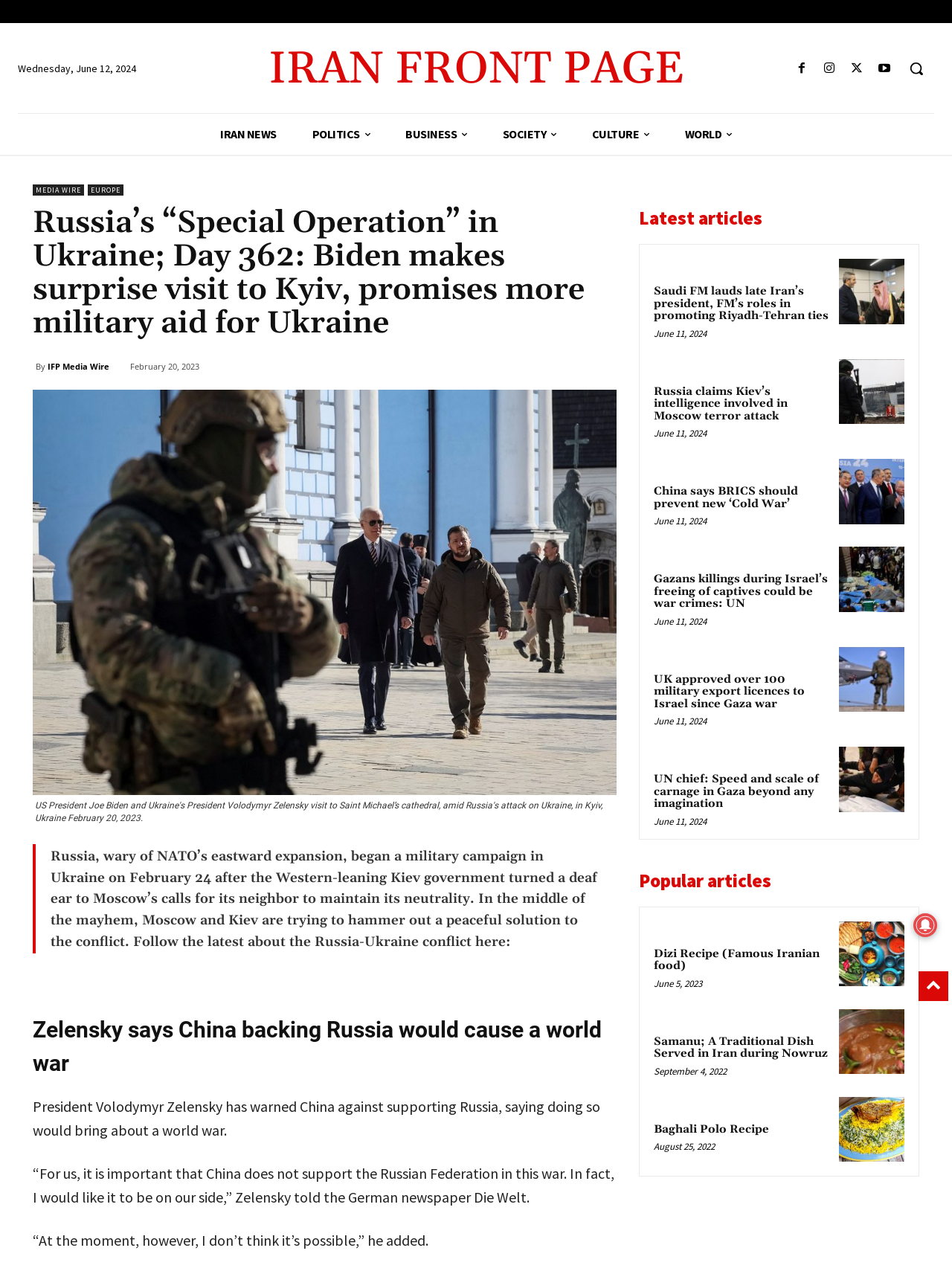Please determine the bounding box of the UI element that matches this description: IFP Media Wire. The coordinates should be given as (top-left x, top-left y, bottom-right x, bottom-right y), with all values between 0 and 1.

[0.05, 0.28, 0.115, 0.297]